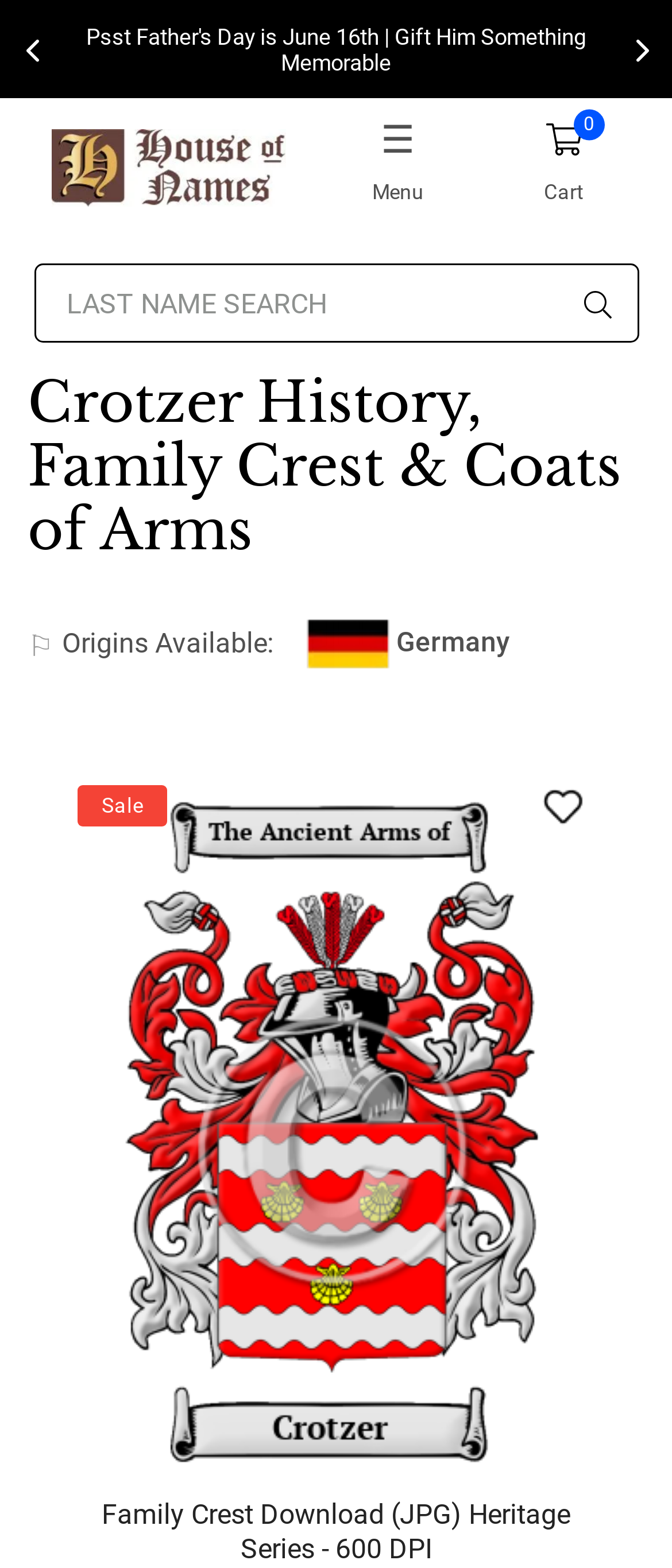Identify the bounding box coordinates of the HTML element based on this description: "Menu".

[0.469, 0.063, 0.715, 0.152]